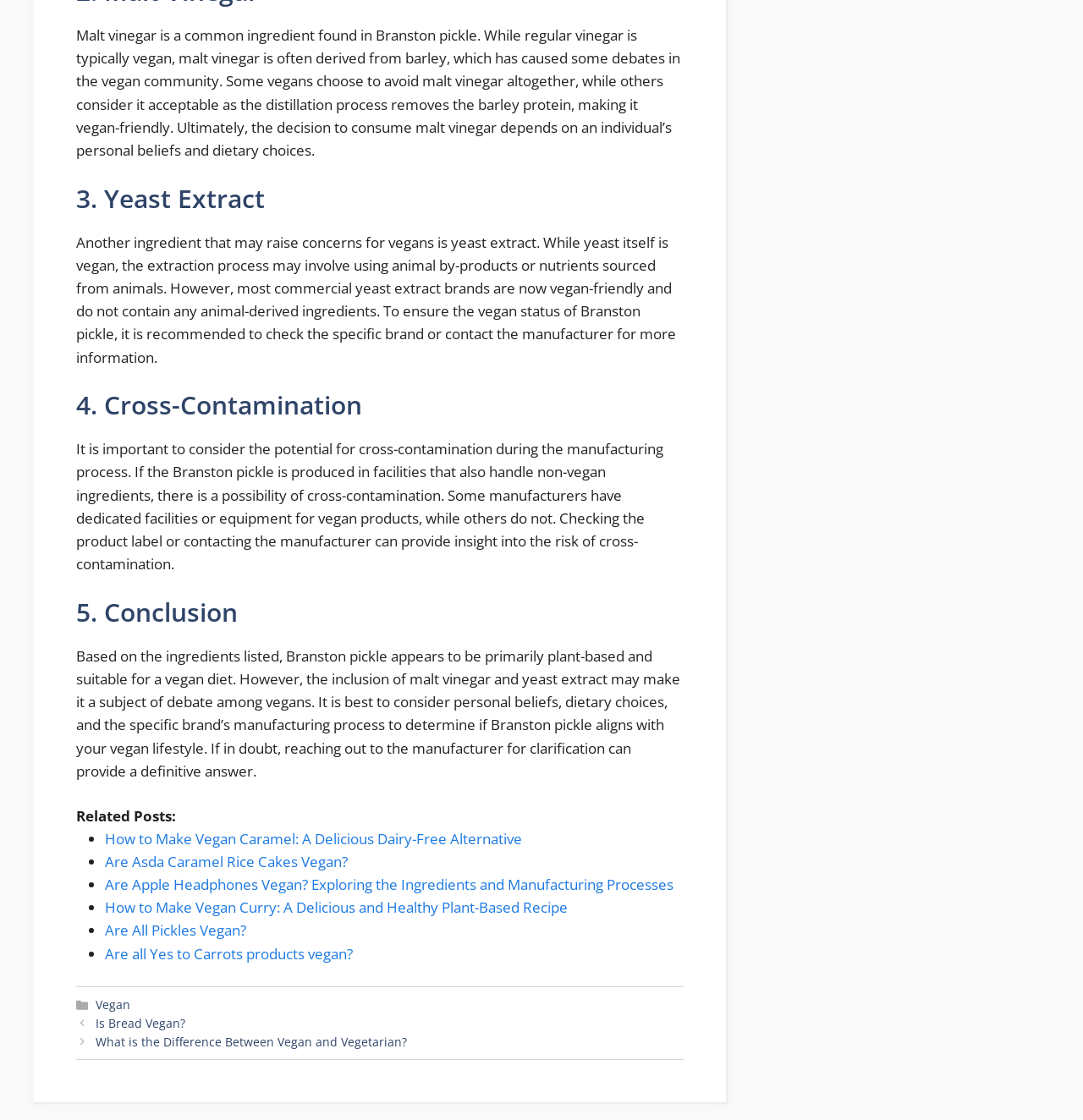What is the risk of cross-contamination in Branston pickle manufacturing?
Based on the image, provide a one-word or brief-phrase response.

Non-vegan ingredients